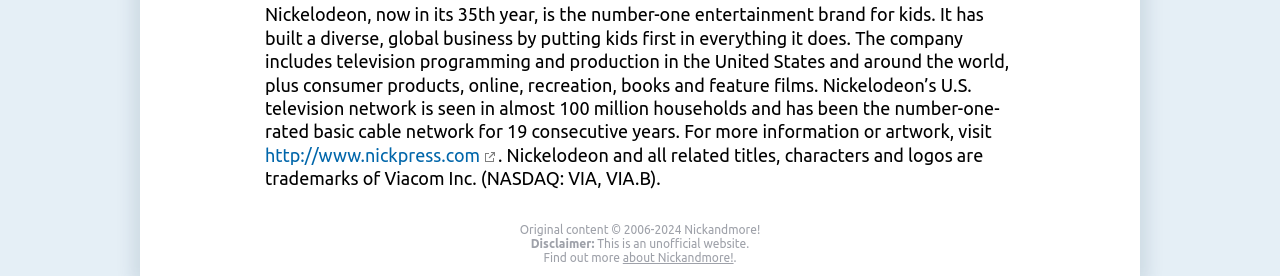Provide a brief response to the question using a single word or phrase: 
What is the company that owns Nickelodeon?

Viacom Inc.